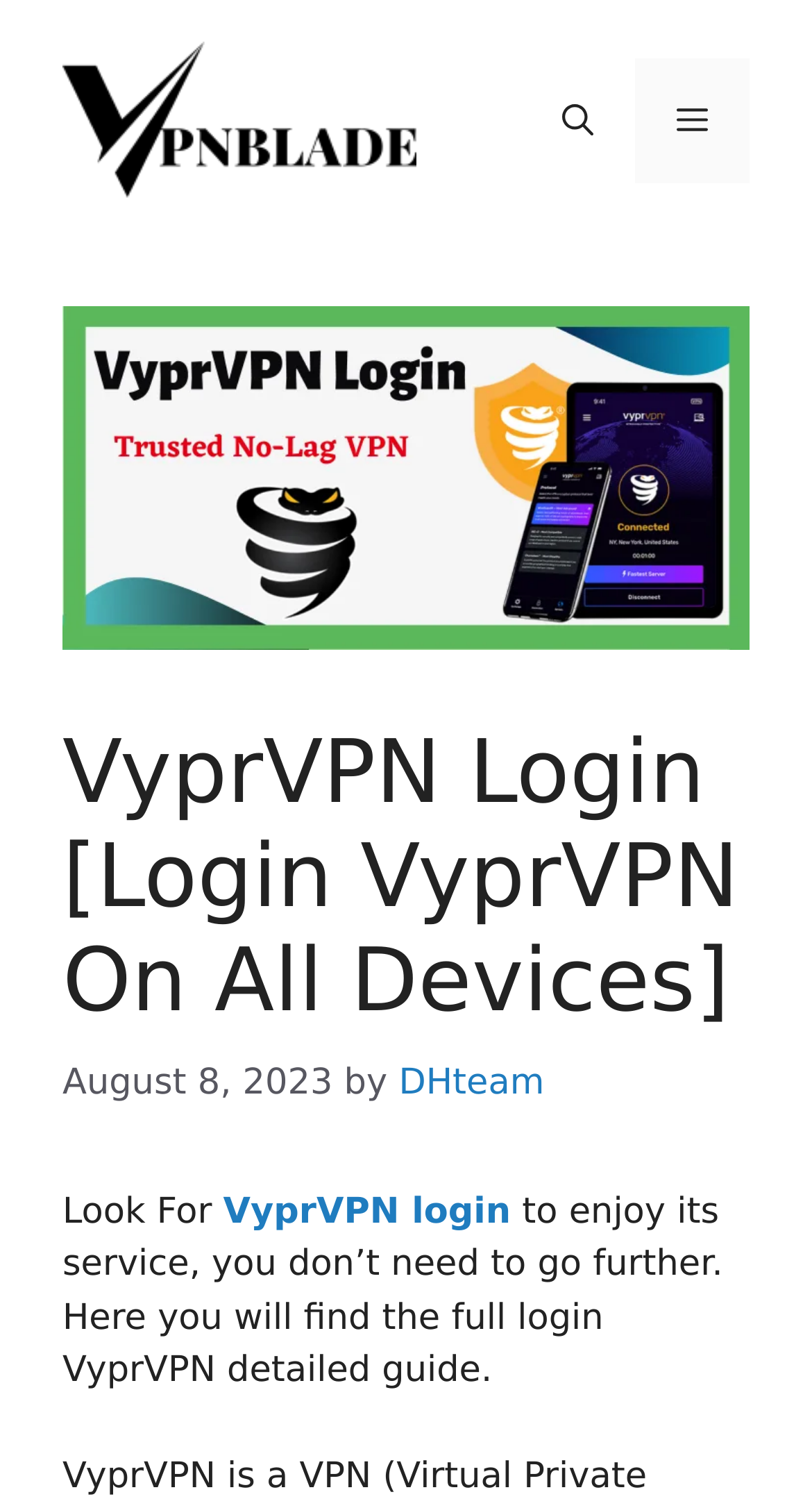What is the name of the author?
Please interpret the details in the image and answer the question thoroughly.

The name of the author can be found in the link element with the text 'DHteam'.